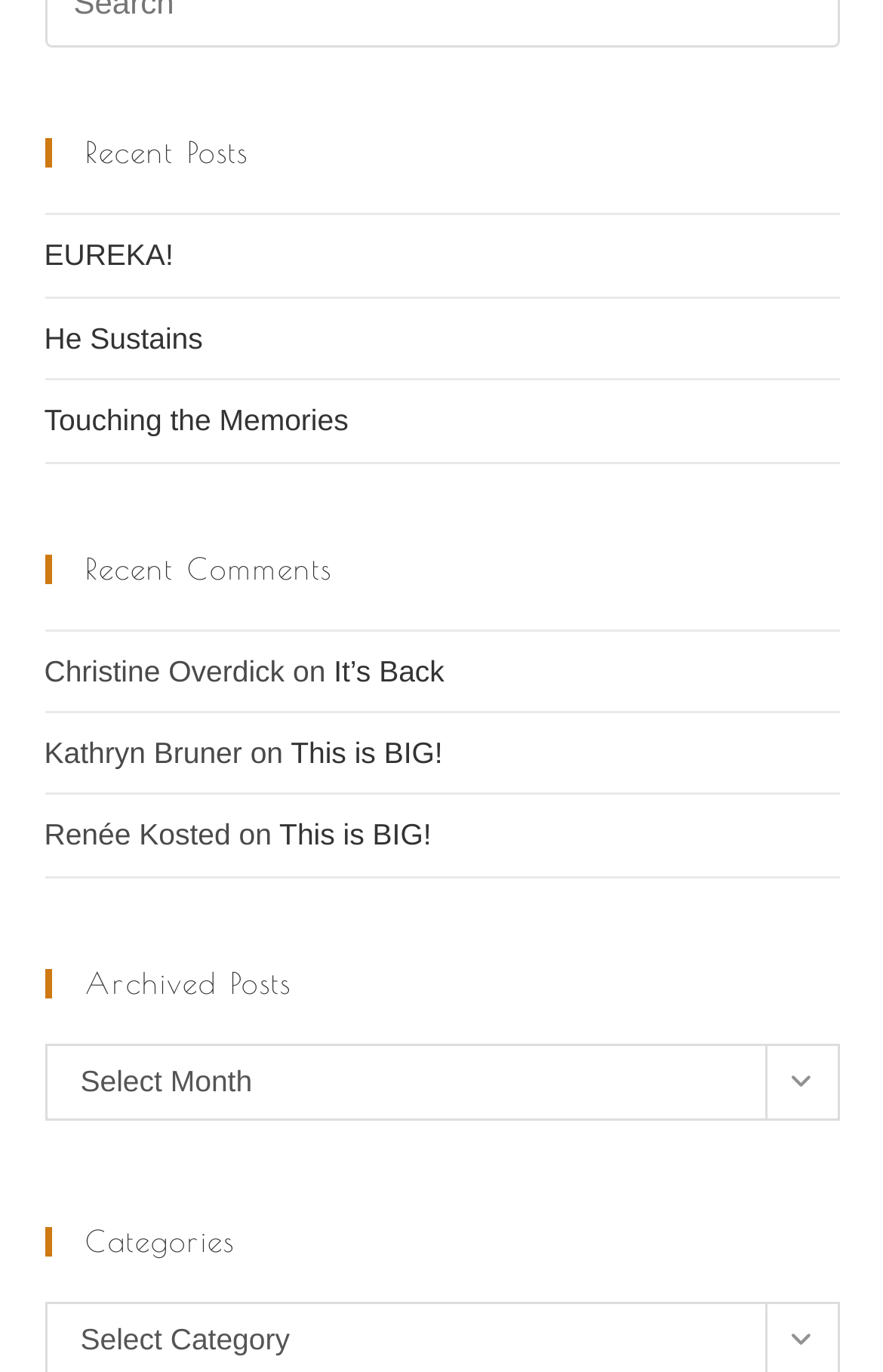Look at the image and answer the question in detail:
What is the second category option?

The webpage only shows a 'Select Category' static text, but does not provide any category options. Therefore, it is not possible to determine the second category option.